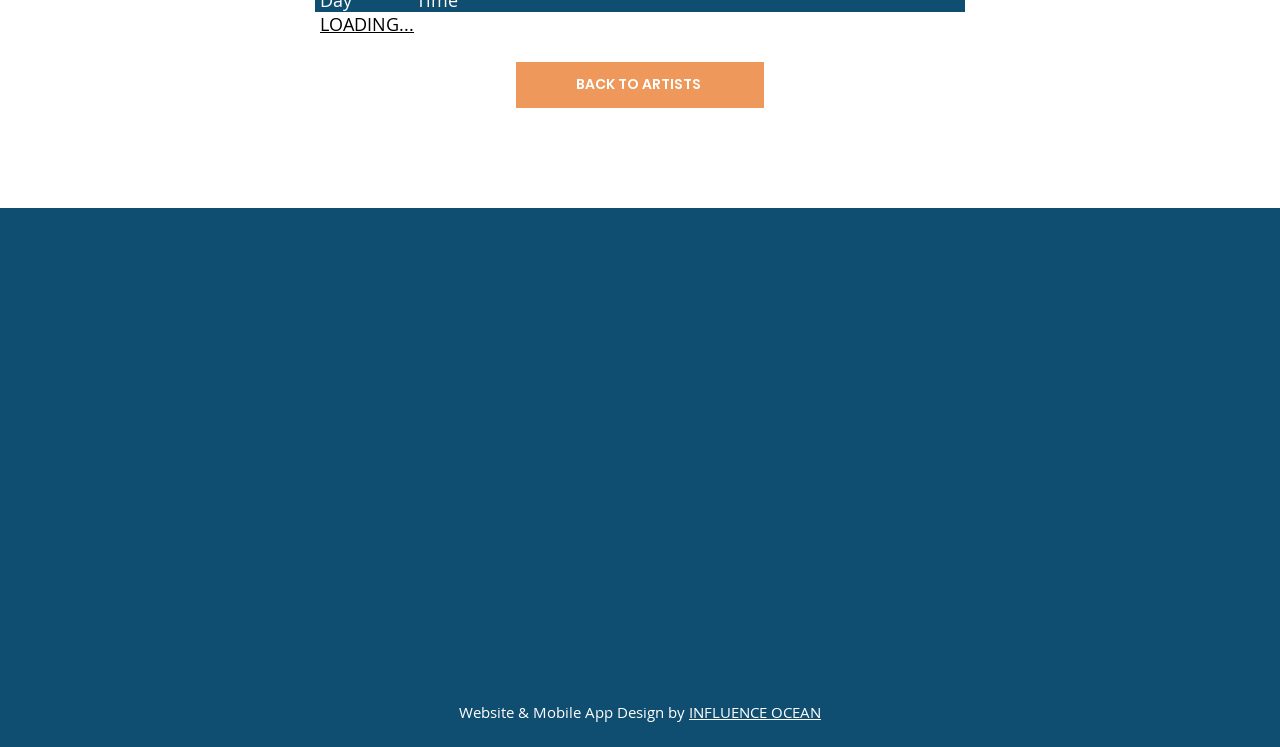Provide a brief response to the question below using a single word or phrase: 
How many social media links are present?

5